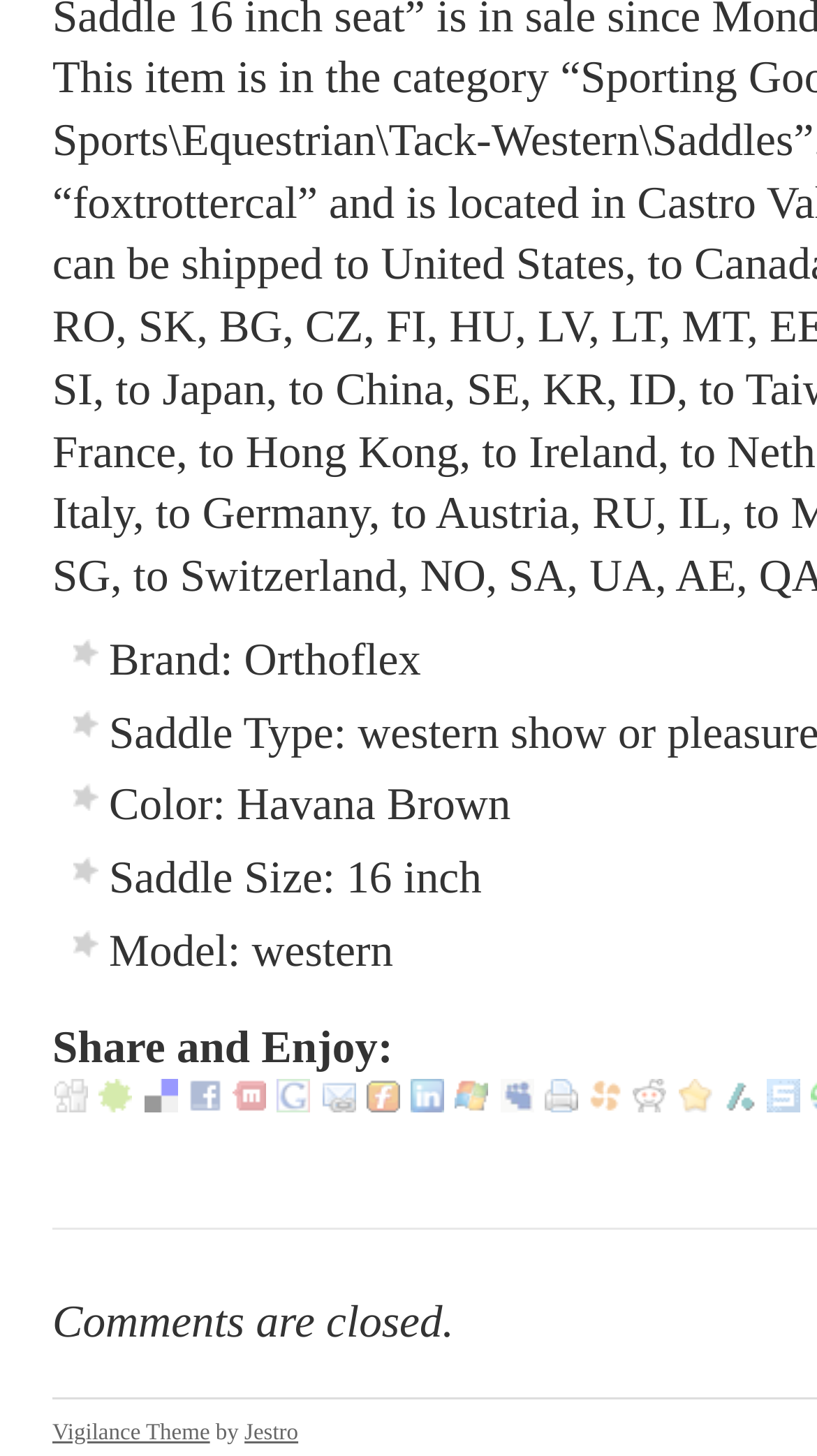Who is the theme author?
Please describe in detail the information shown in the image to answer the question.

The theme author can be determined by looking at the link element with the text 'Jestro' at the bottom of the webpage, which is preceded by the text 'by'.